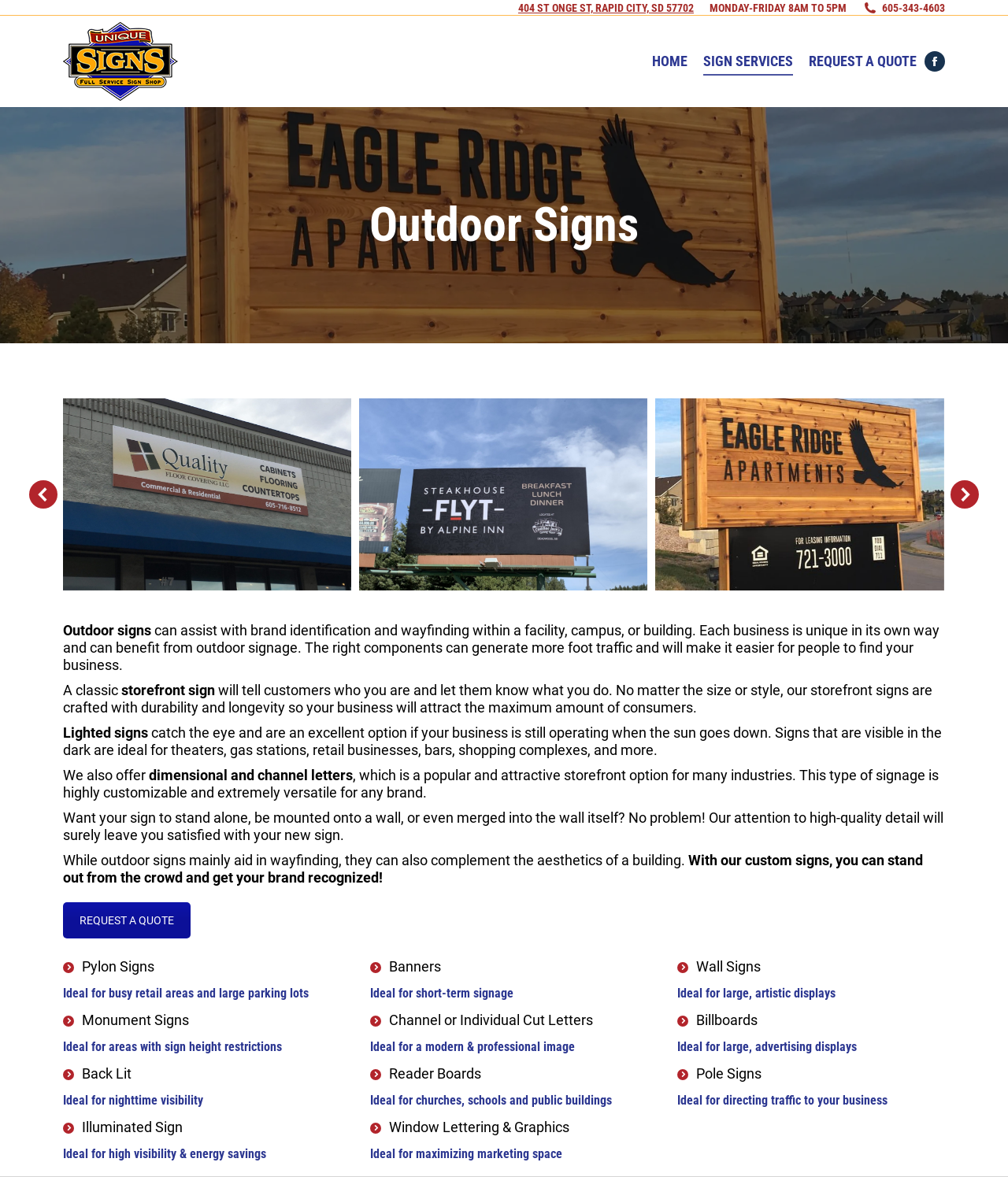Please identify the bounding box coordinates of the area that needs to be clicked to fulfill the following instruction: "View the 'Outdoor Signs' image."

[0.062, 0.338, 0.348, 0.502]